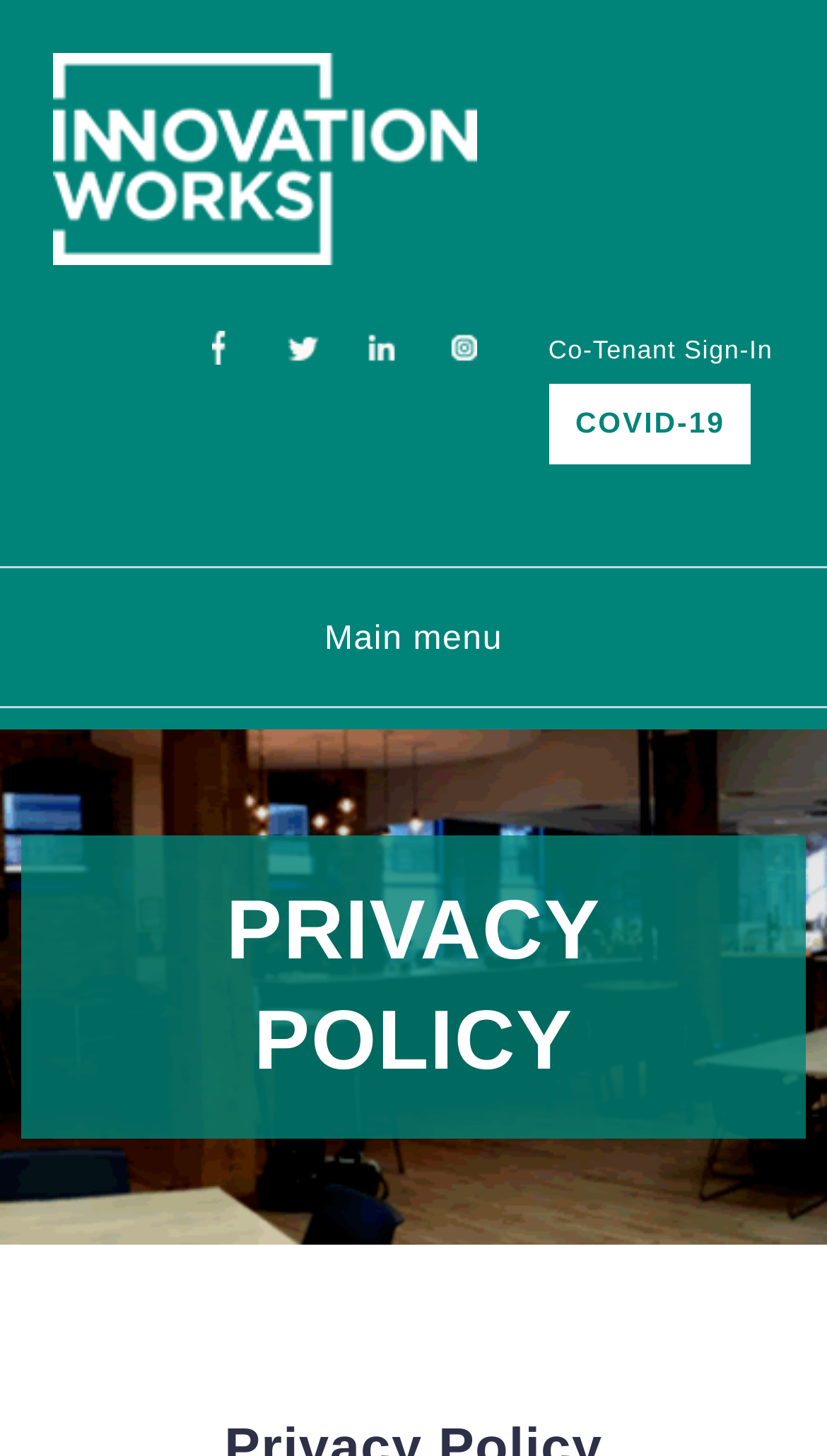Please find the bounding box coordinates of the element that needs to be clicked to perform the following instruction: "View COVID-19 information". The bounding box coordinates should be four float numbers between 0 and 1, represented as [left, top, right, bottom].

[0.66, 0.261, 0.913, 0.322]